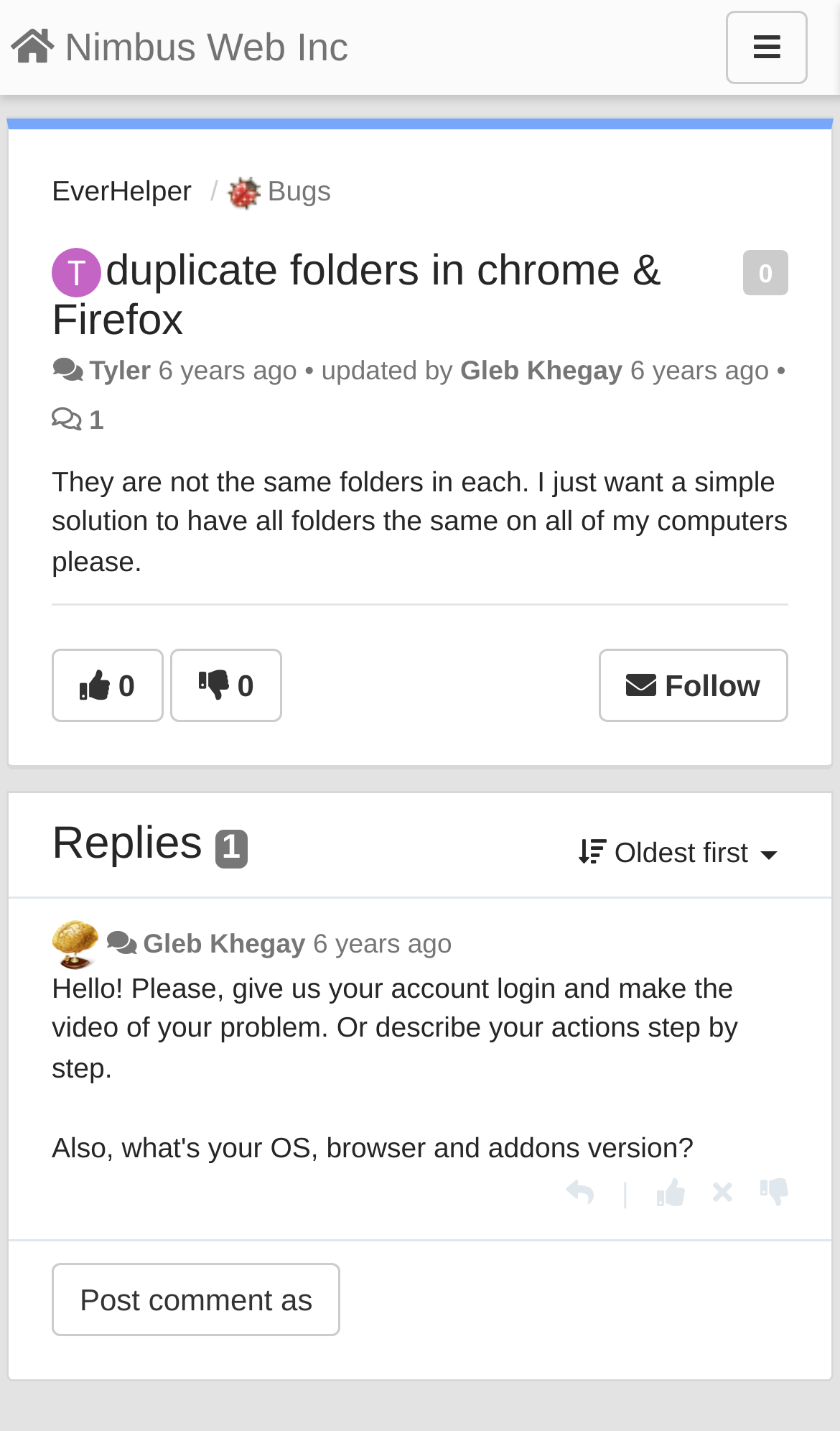Find the bounding box of the UI element described as follows: "Nimbus Web Inc".

[0.0, 0.005, 0.453, 0.062]